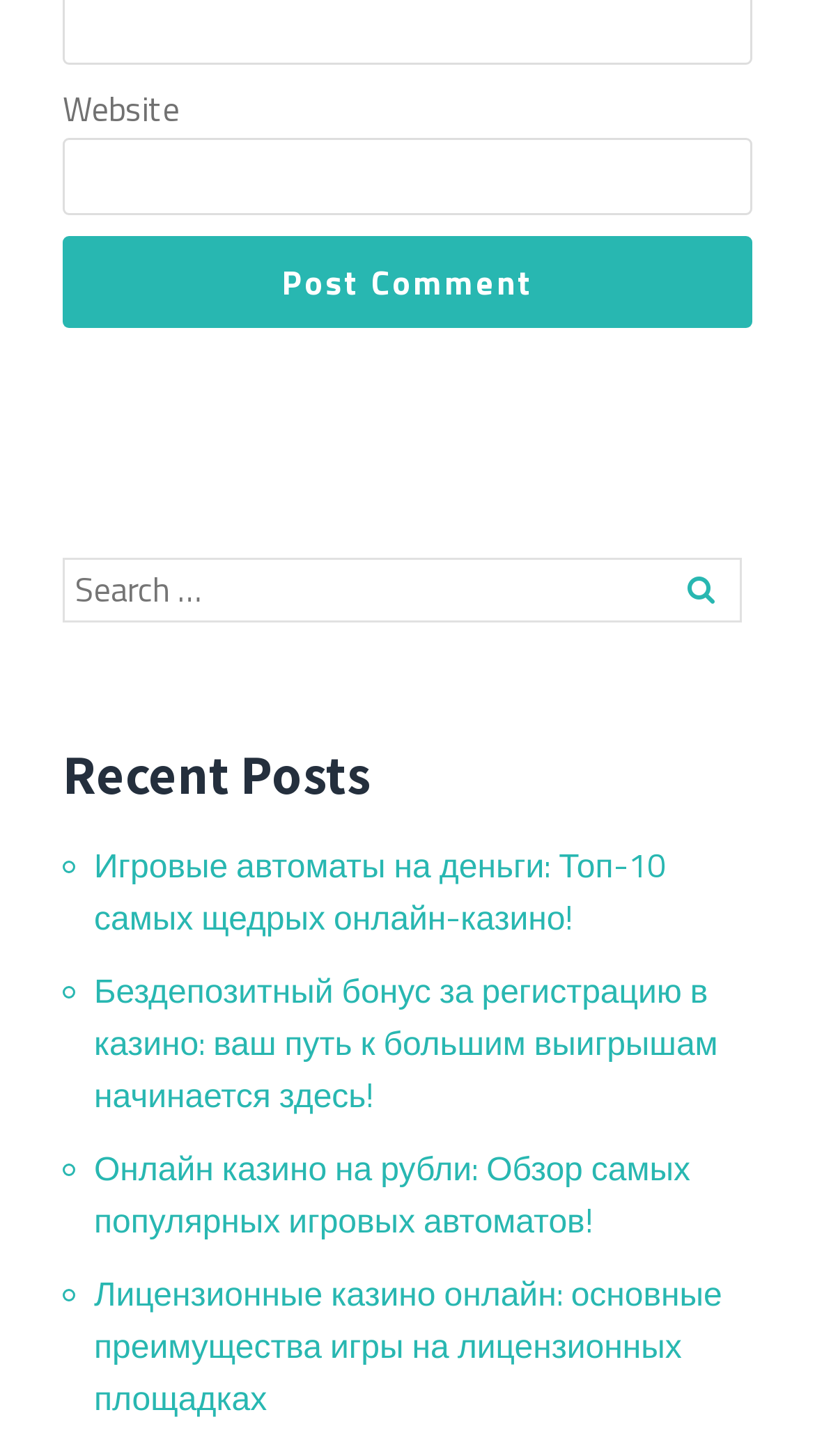What is the purpose of the textbox?
Using the information from the image, give a concise answer in one word or a short phrase.

To input website